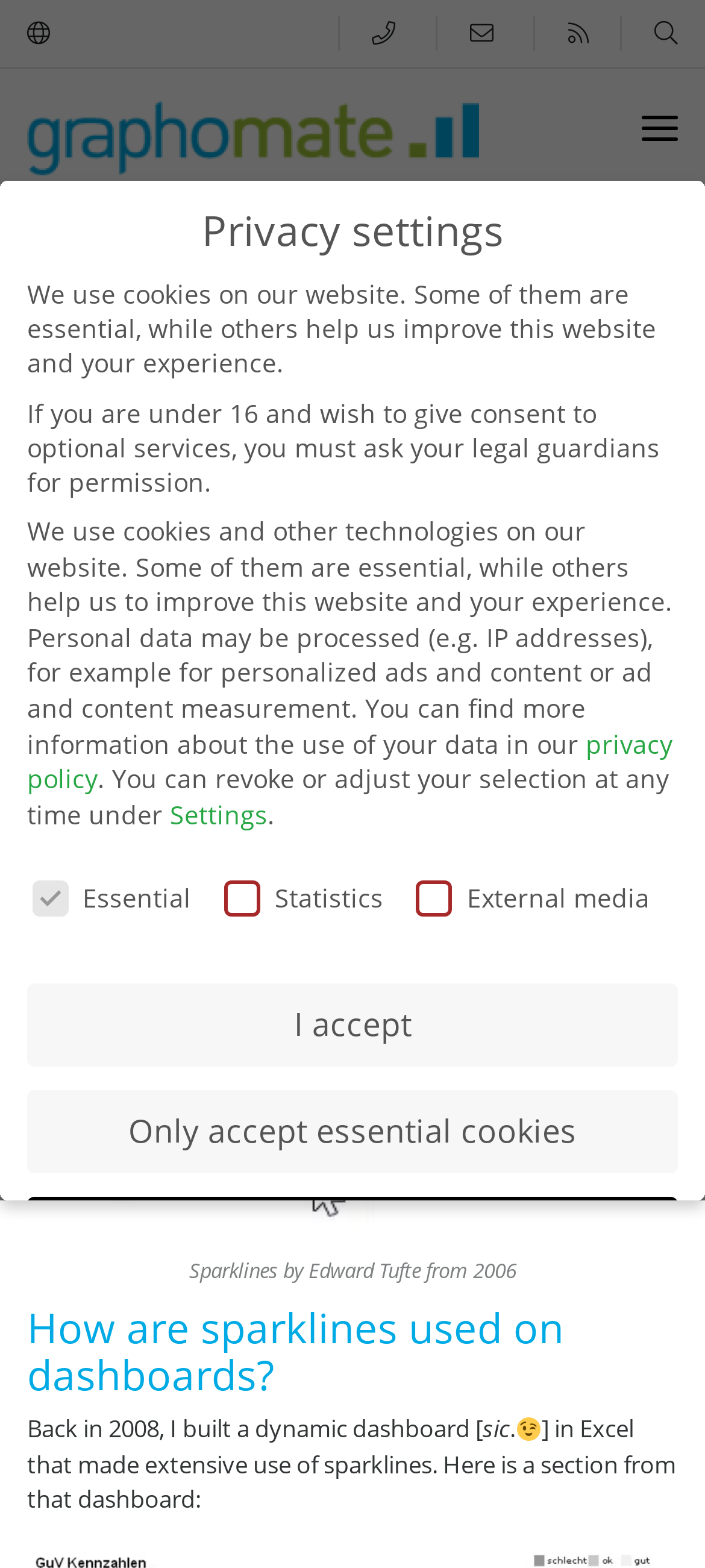Who is attributed with the invention of sparklines?
Please give a detailed and elaborate answer to the question.

According to the webpage, the 'invention' of sparklines is attributed to Edward Tufte, who described them in his 2006 book 'Beautiful Evidence'.